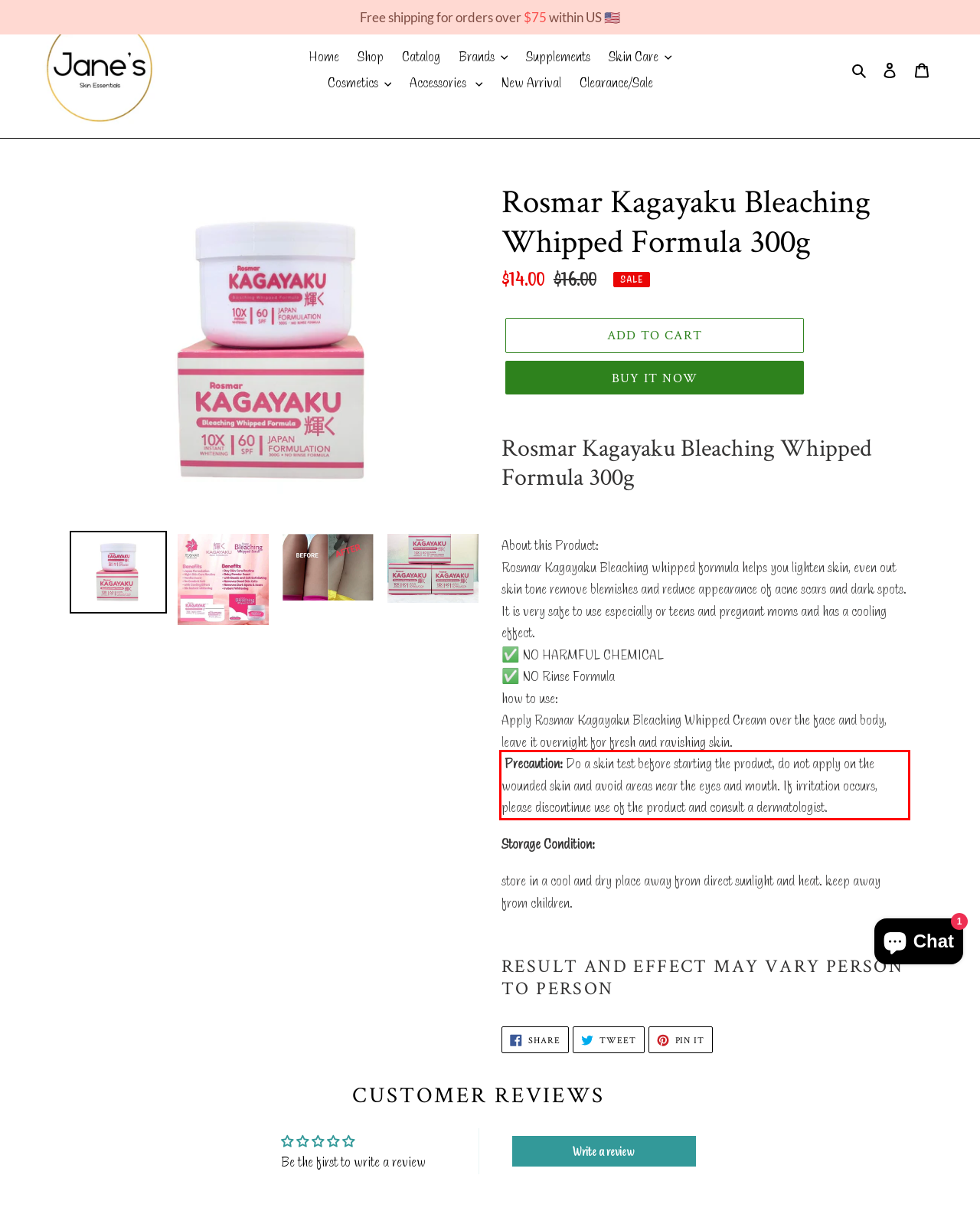Please examine the screenshot of the webpage and read the text present within the red rectangle bounding box.

Precaution: Do a skin test before starting the product, do not apply on the wounded skin and avoid areas near the eyes and mouth. If irritation occurs, please discontinue use of the product and consult a dermatologist.